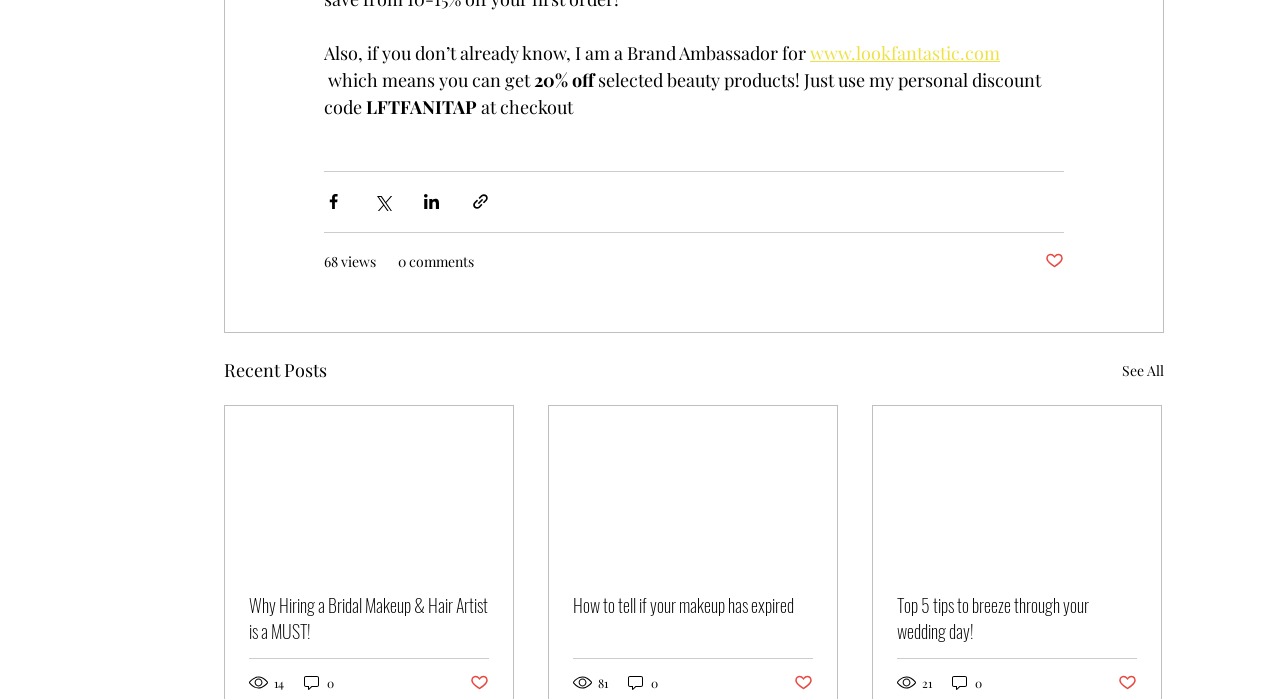Please identify the bounding box coordinates of the area that needs to be clicked to follow this instruction: "Share via link".

[0.368, 0.275, 0.383, 0.302]